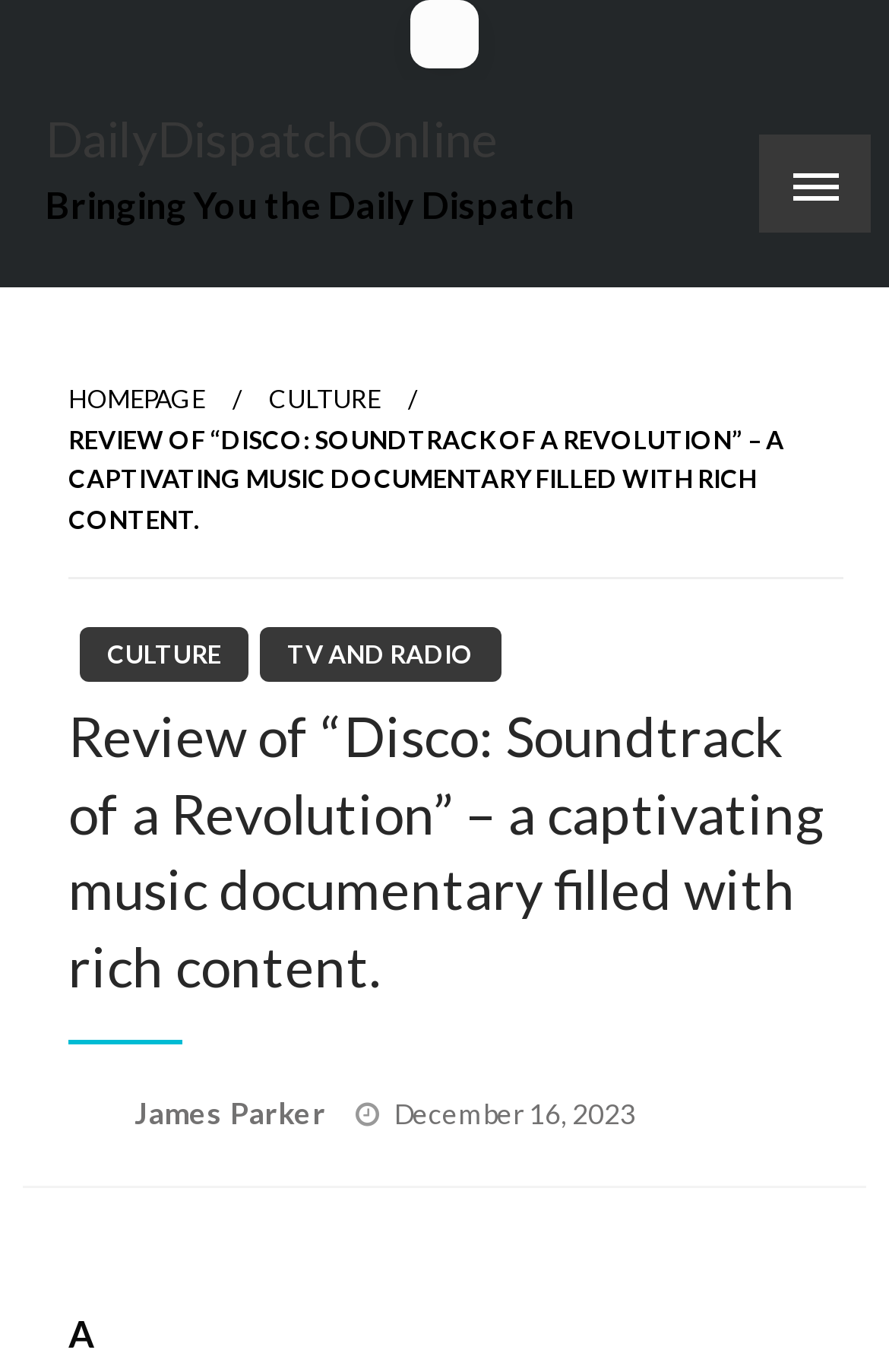Using the provided element description "December 16, 2023", determine the bounding box coordinates of the UI element.

[0.444, 0.799, 0.715, 0.824]